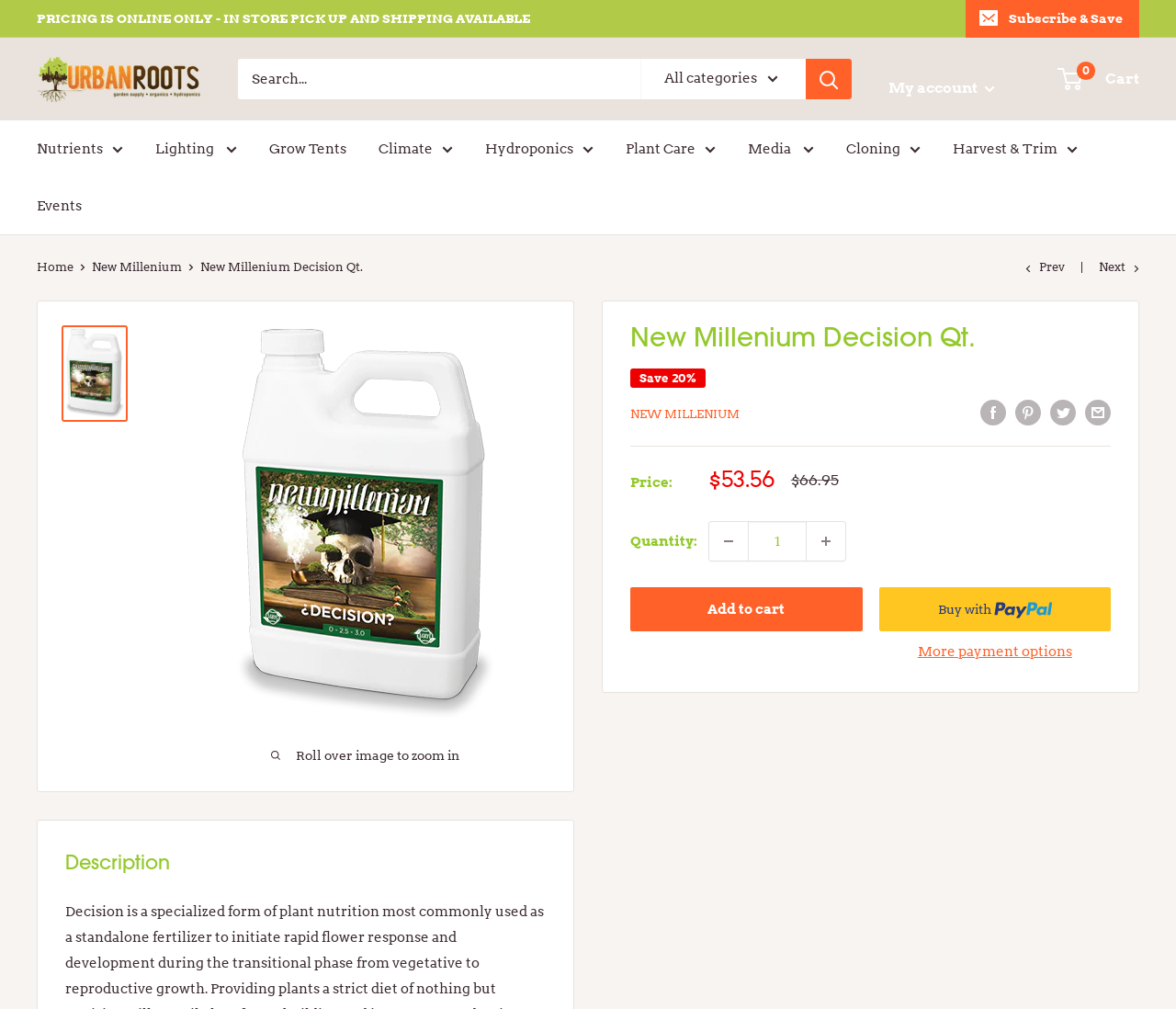What is the 'Add to cart' button used for?
Refer to the image and give a detailed answer to the question.

The 'Add to cart' button is used to add the product to the user's shopping cart, as indicated by its label and location on the page.